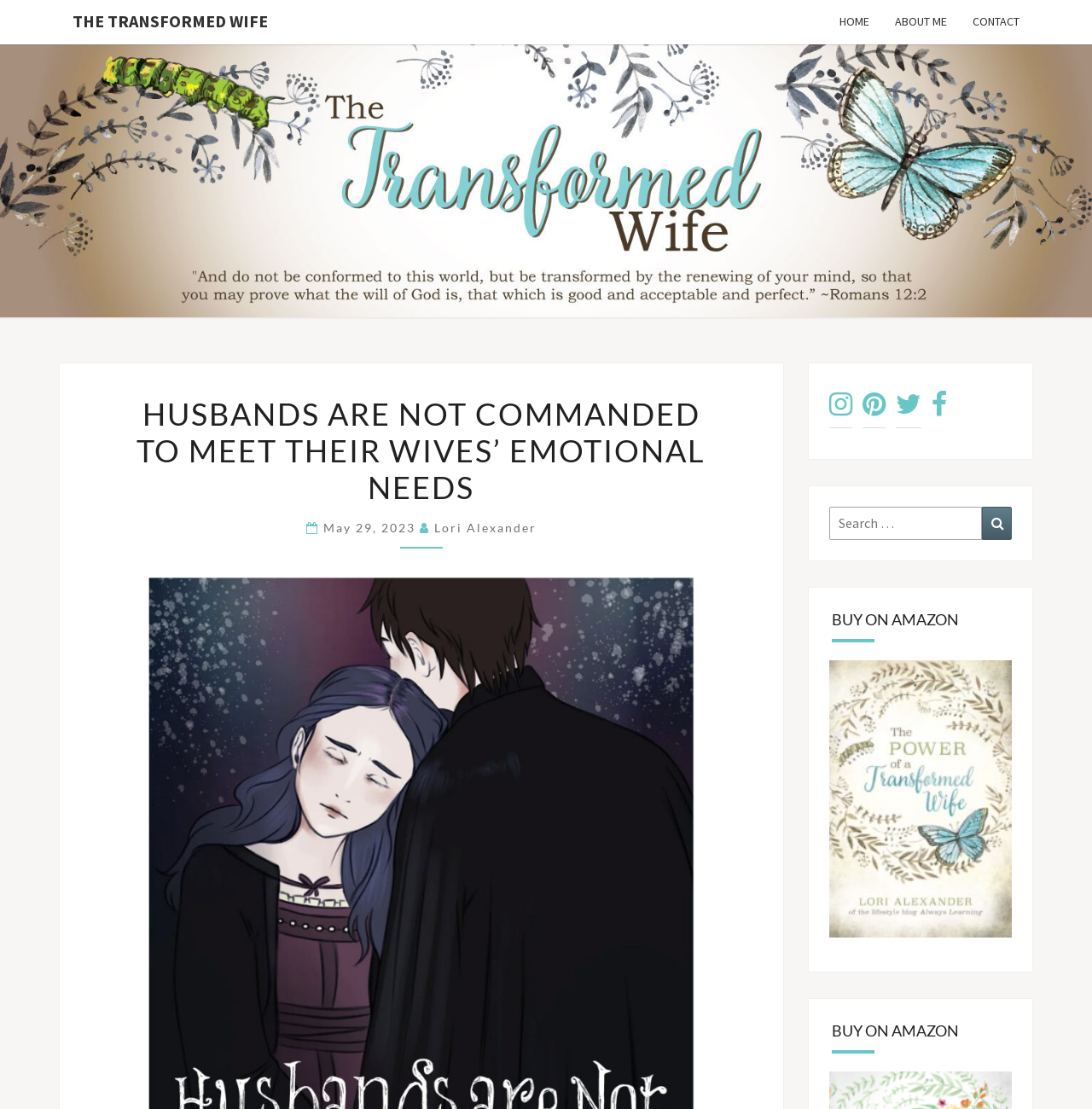Please identify the bounding box coordinates of the area that needs to be clicked to fulfill the following instruction: "buy on amazon."

[0.74, 0.53, 0.945, 0.568]